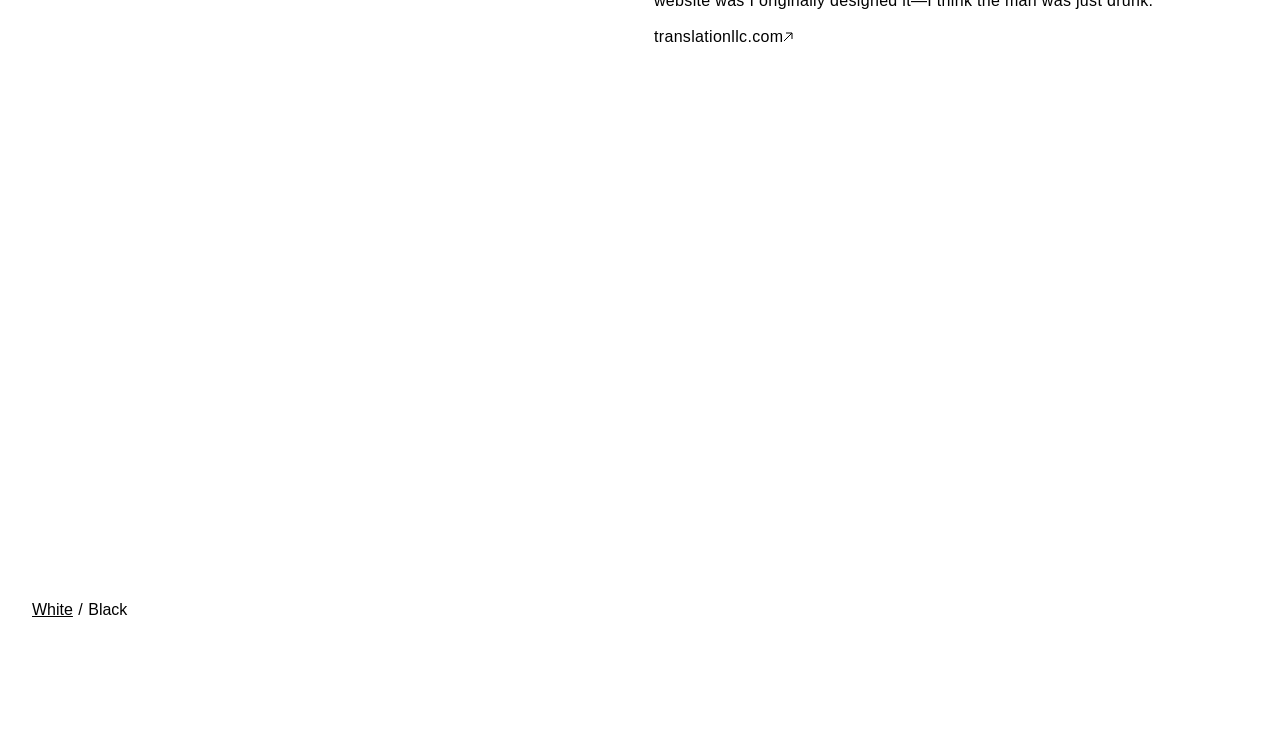Predict the bounding box of the UI element based on the description: "+ Watch". The coordinates should be four float numbers between 0 and 1, formatted as [left, top, right, bottom].

[0.511, 0.56, 0.975, 0.764]